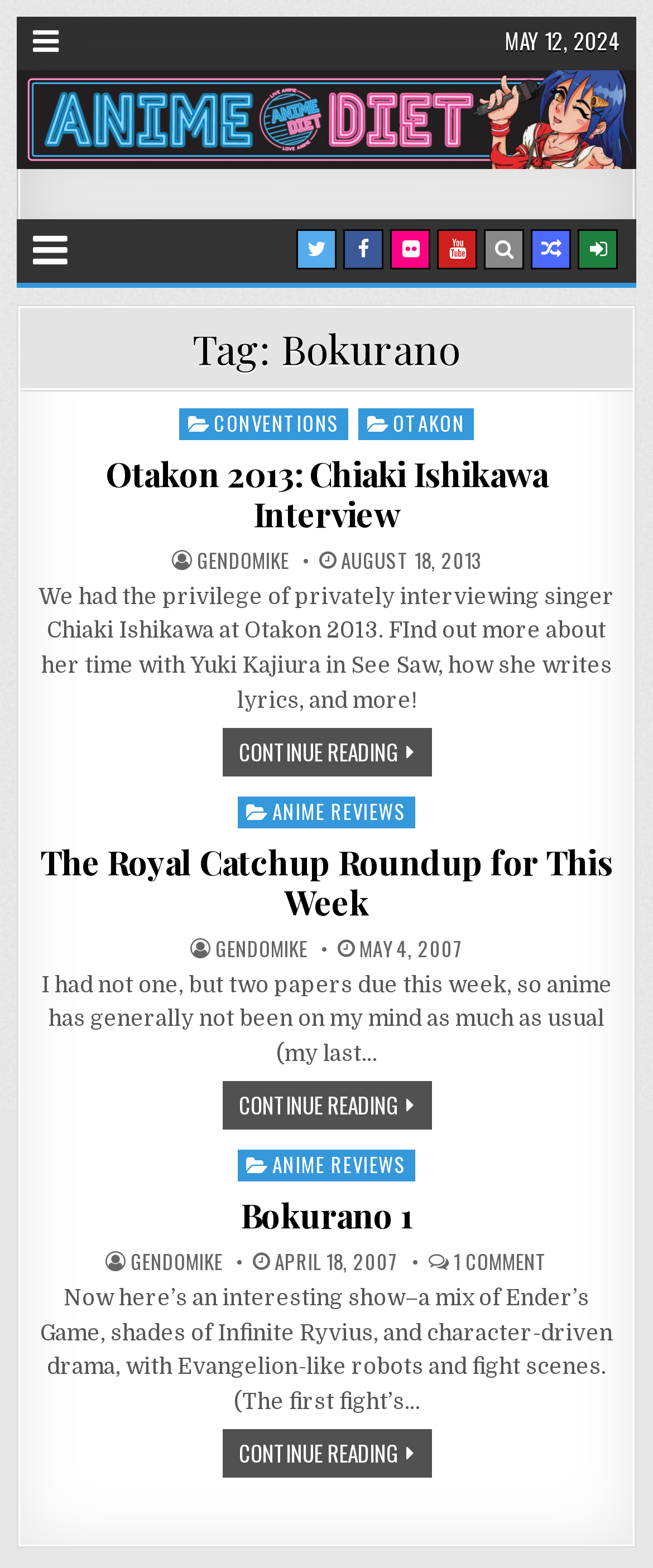How many social media links are there?
Provide a well-explained and detailed answer to the question.

I counted the social media links, including Twitter, Facebook, Flickr, Youtube, and two other icons, which makes a total of 5 links.